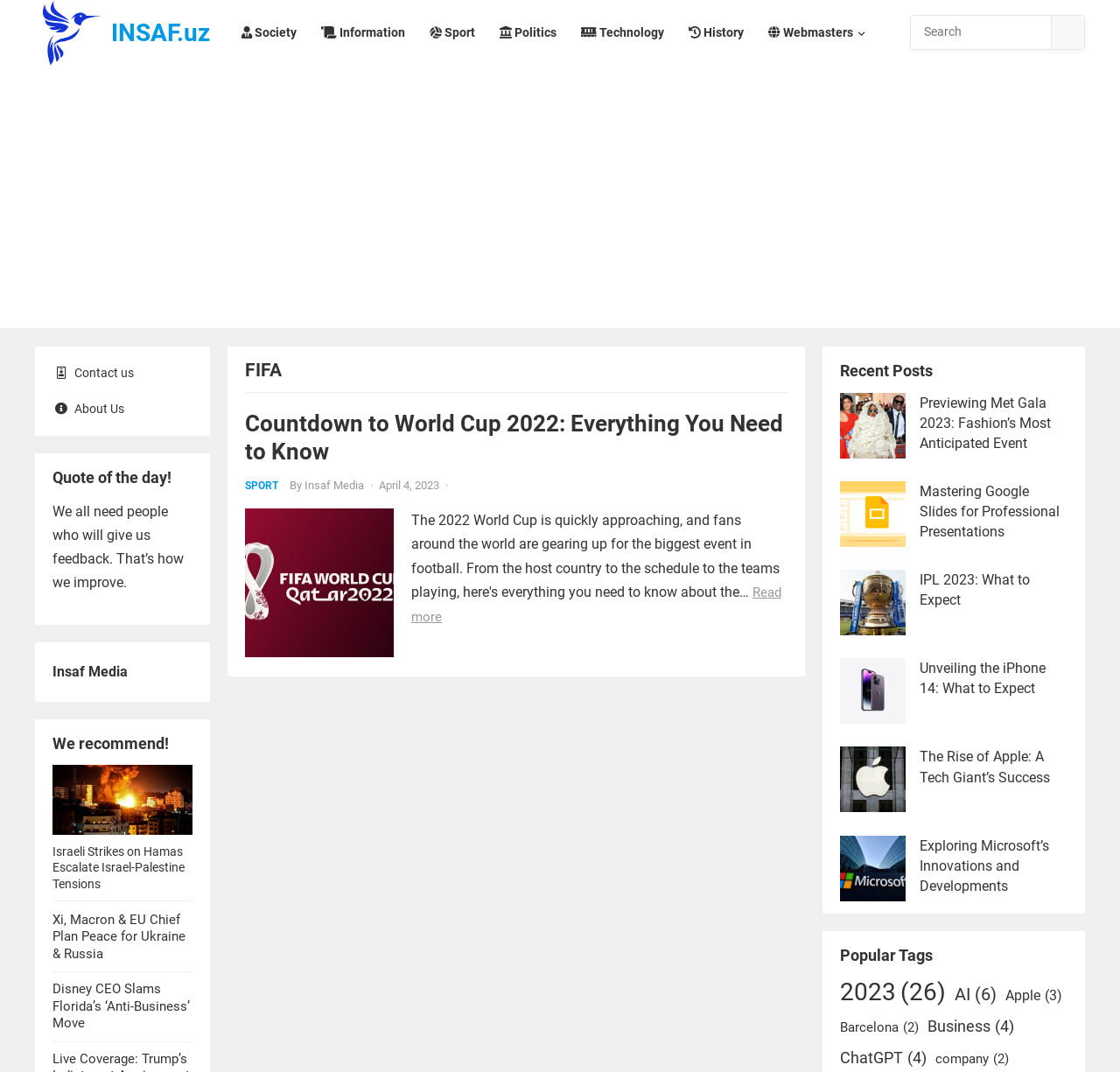Determine the bounding box coordinates of the element that should be clicked to execute the following command: "Check the Popular Tags section".

[0.75, 0.885, 0.953, 0.899]